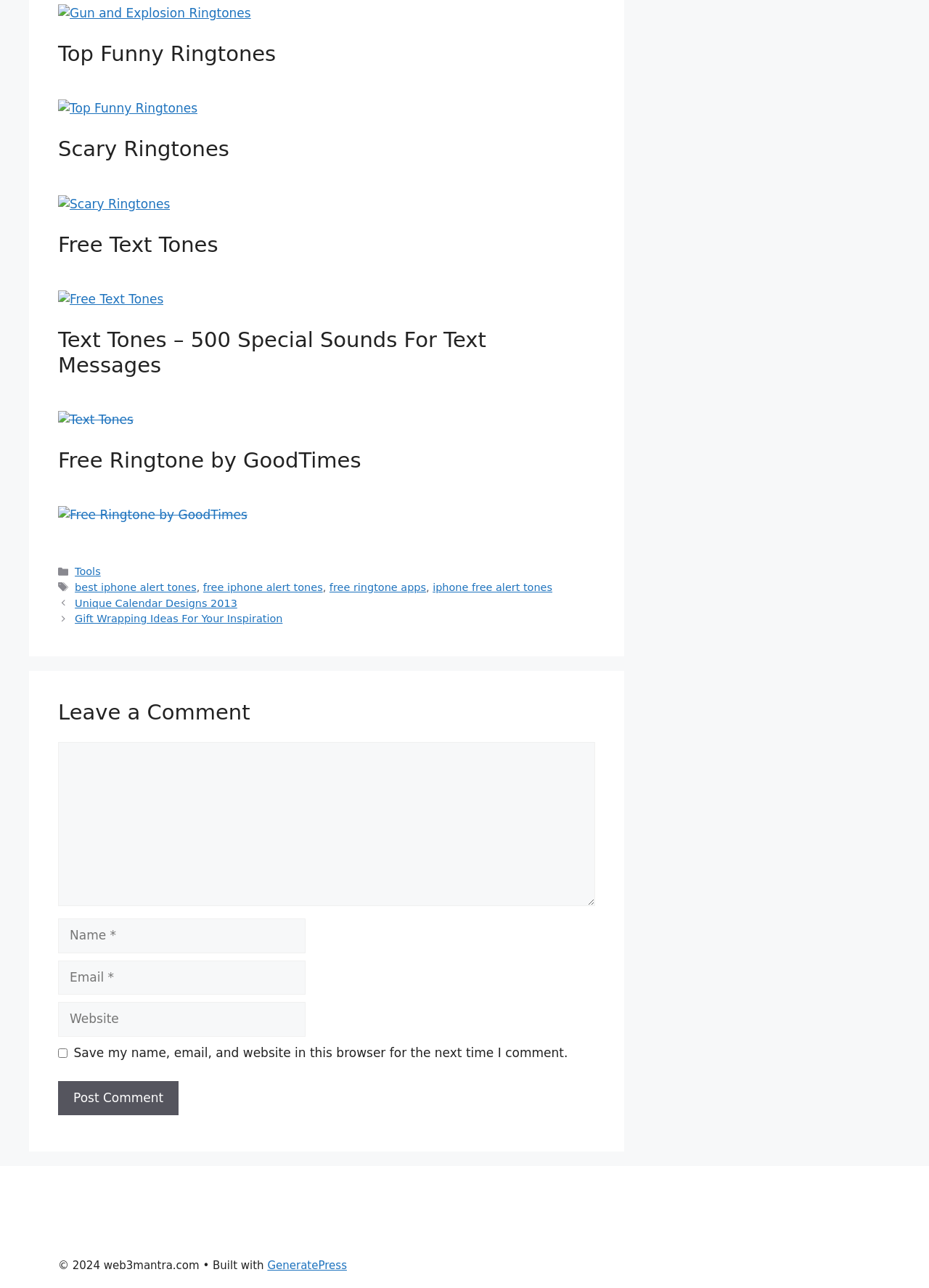Show the bounding box coordinates of the element that should be clicked to complete the task: "Click on 'Tools'".

[0.081, 0.439, 0.108, 0.448]